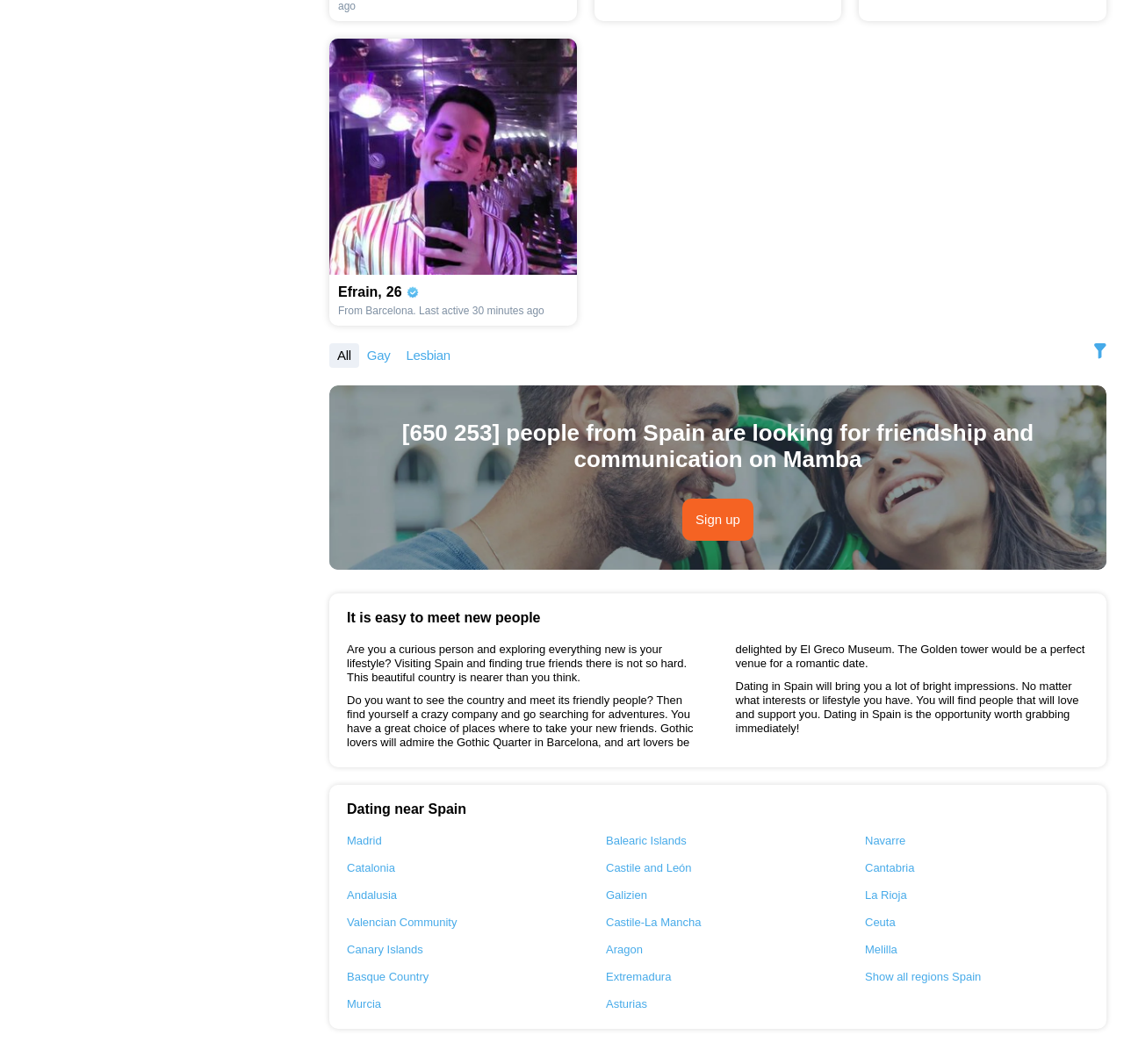Find the bounding box coordinates for the HTML element specified by: "Cantabria".

[0.77, 0.81, 0.969, 0.823]